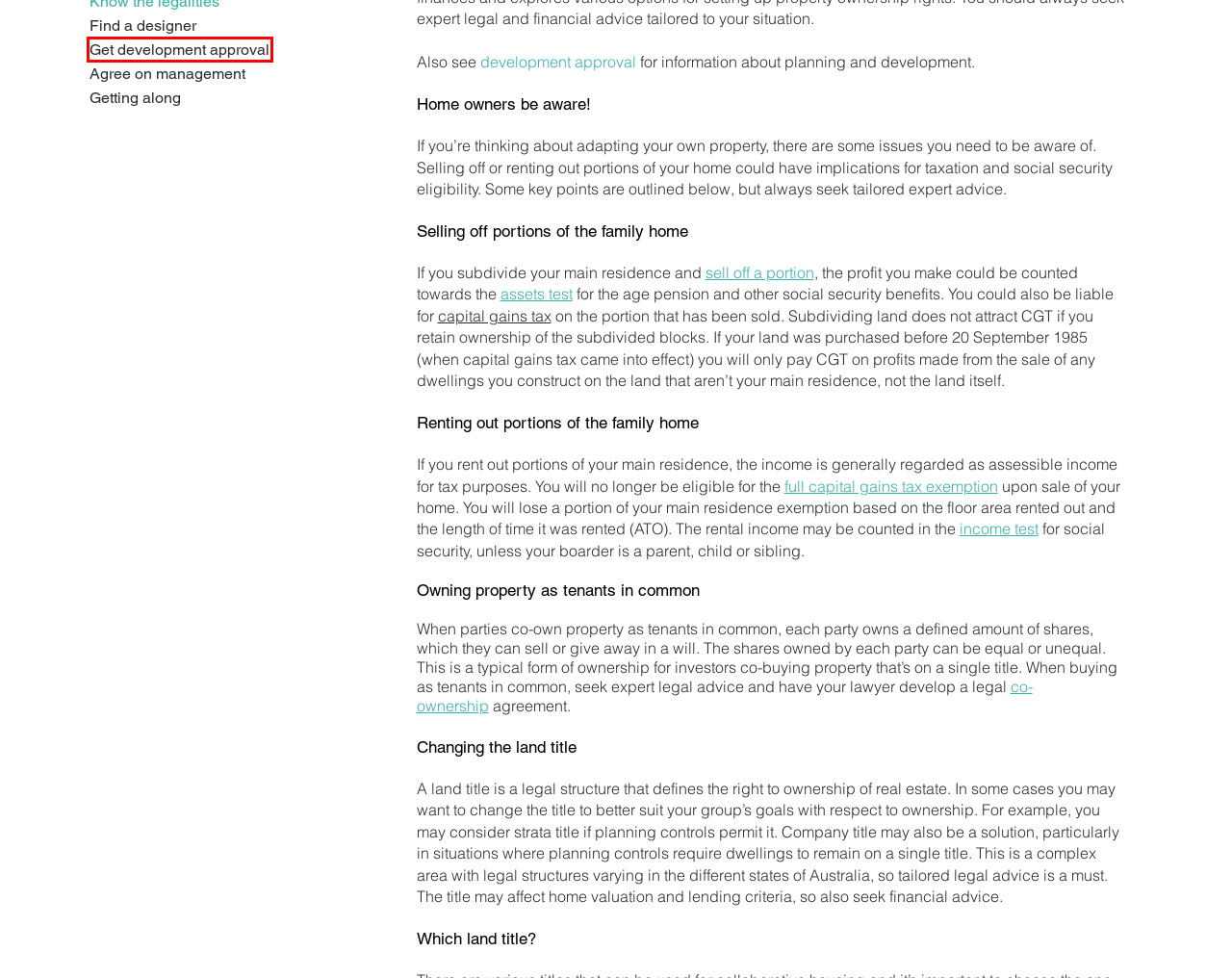Analyze the webpage screenshot with a red bounding box highlighting a UI element. Select the description that best matches the new webpage after clicking the highlighted element. Here are the options:
A. Make it happen | Small projects | Get development approval
B. Collaborative Housing | About us
C. Make it happen | Small projects | Acquire land
D. Make it happen | Small projects
E. Make it happen | Small projects | Secure finance
F. Make it happen | Small projects | Find a designer
G. Make it happen | Small projects | Getting along
H. Collaborative Housing | Contact us

A